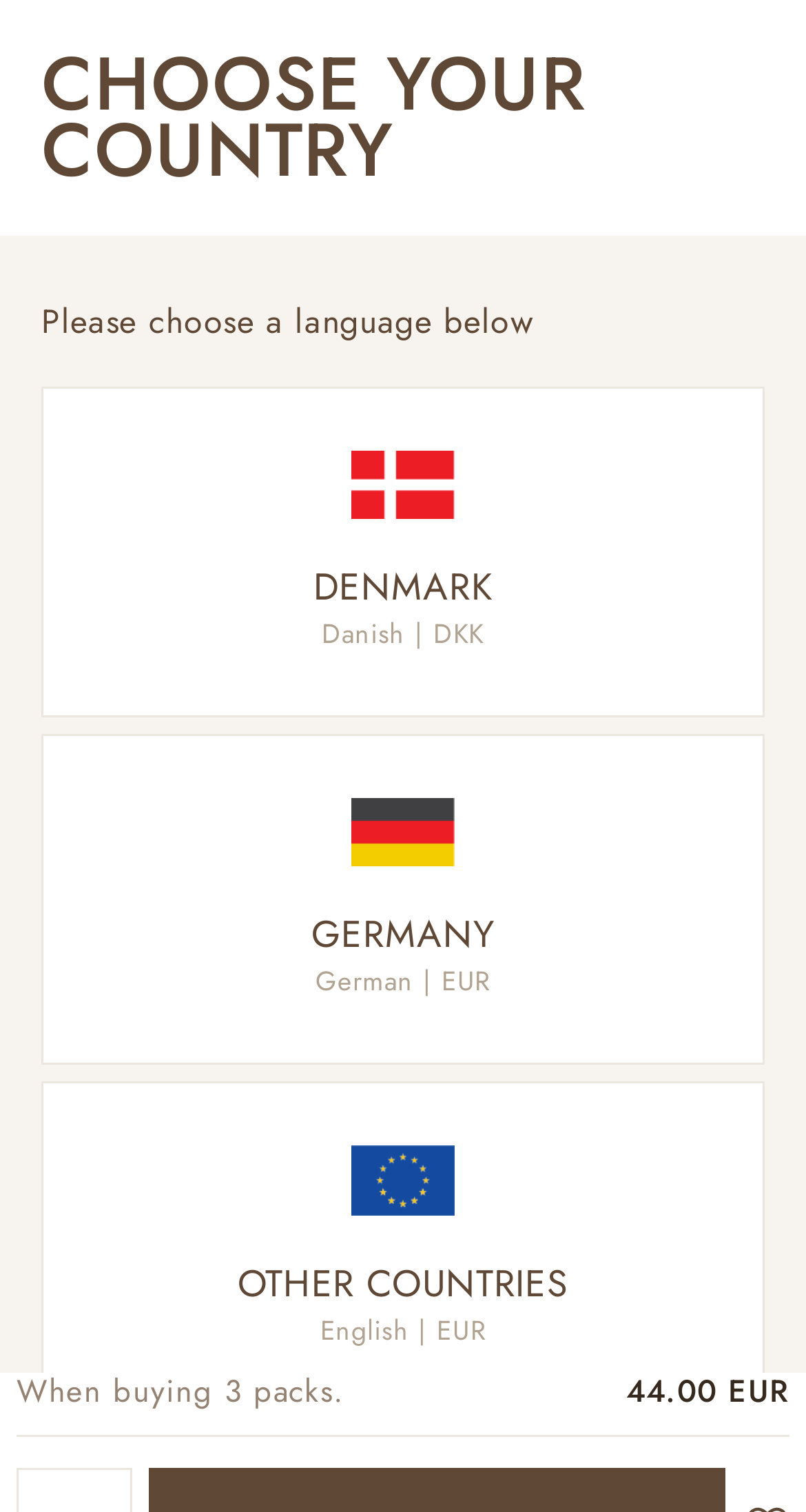What is the size of the wrapping paper?
Look at the image and answer the question using a single word or phrase.

55 cm x 130 m